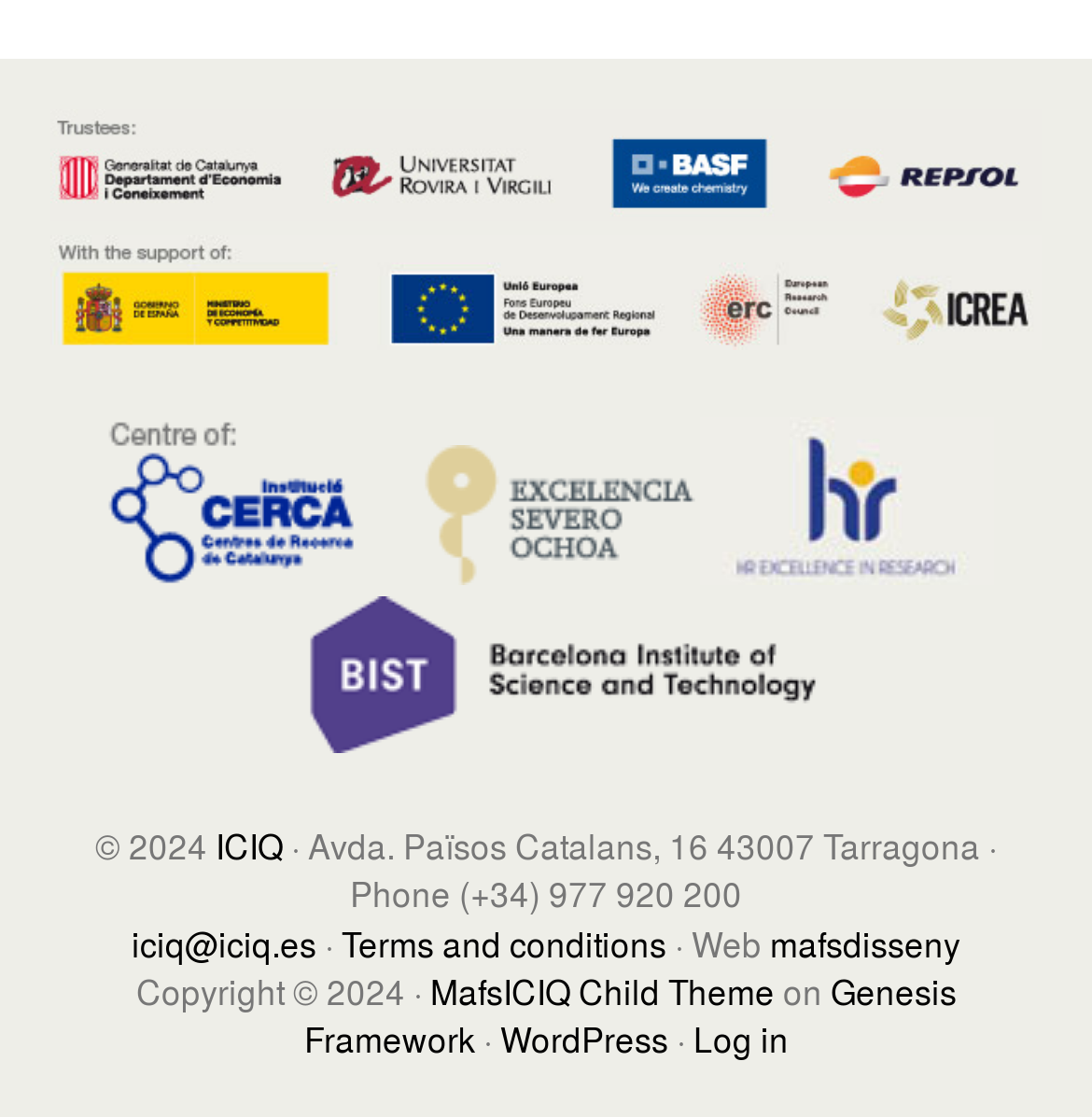Identify the bounding box coordinates of the element to click to follow this instruction: 'View HR Excellence in Research'. Ensure the coordinates are four float values between 0 and 1, provided as [left, top, right, bottom].

[0.64, 0.489, 0.909, 0.534]